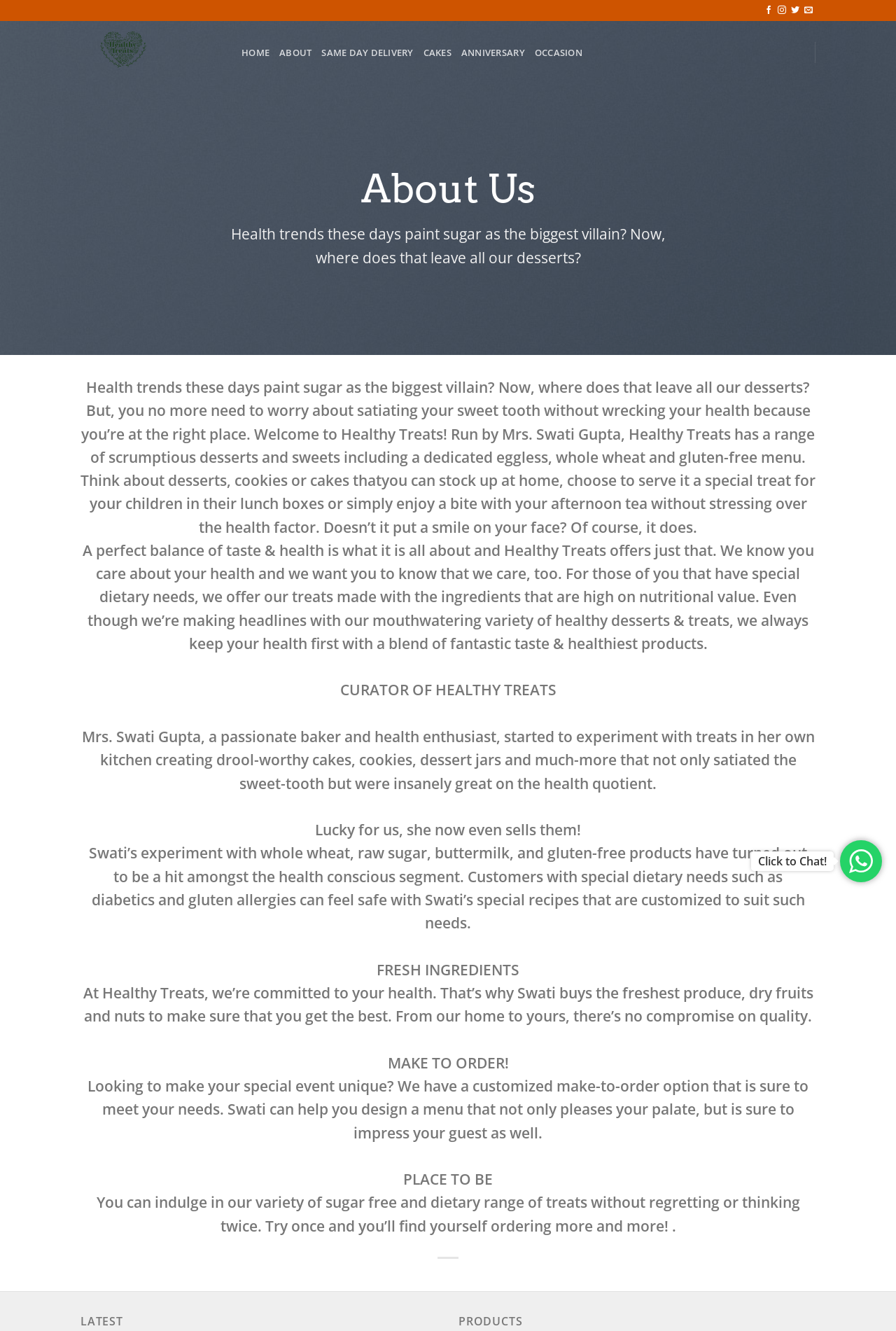Determine the bounding box coordinates for the area that should be clicked to carry out the following instruction: "Click to Chat!".

[0.838, 0.64, 0.93, 0.654]